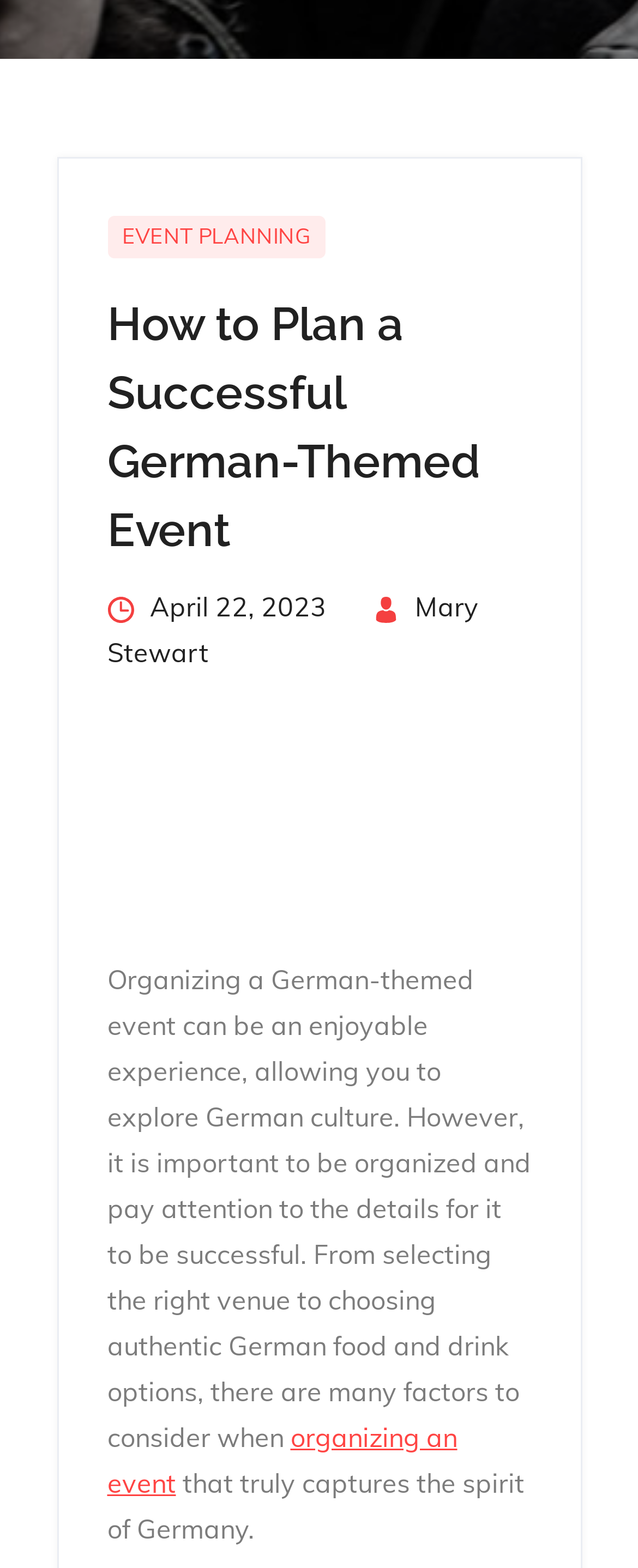Using the details from the image, please elaborate on the following question: What is the theme of the event being planned?

The webpage is about planning a successful German-themed event, which is evident from the heading 'How to Plan a Successful German-Themed Event' and the mention of authentic German food and drink options.